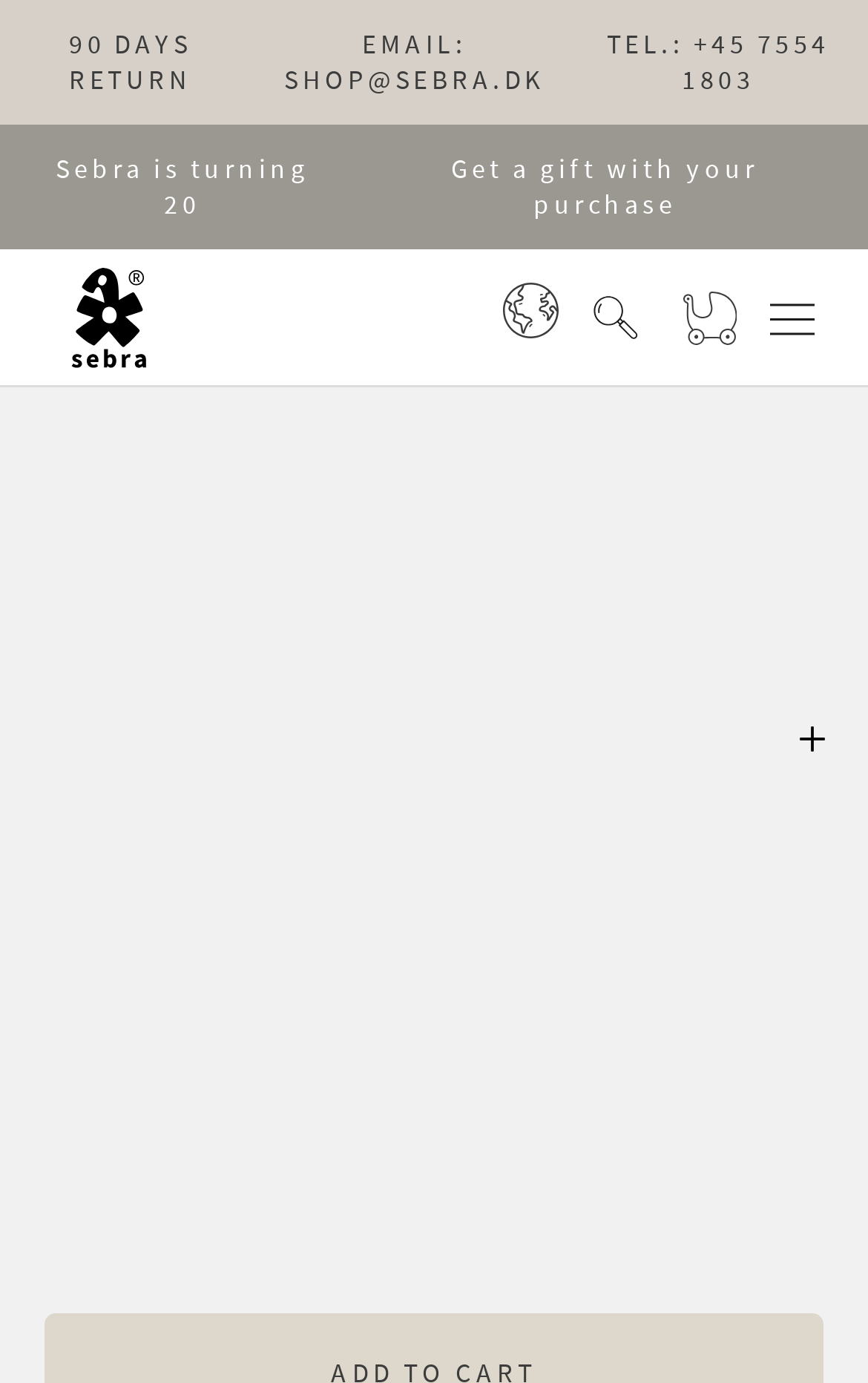Identify the bounding box coordinates of the region that should be clicked to execute the following instruction: "Open cart".

[0.787, 0.21, 0.849, 0.249]